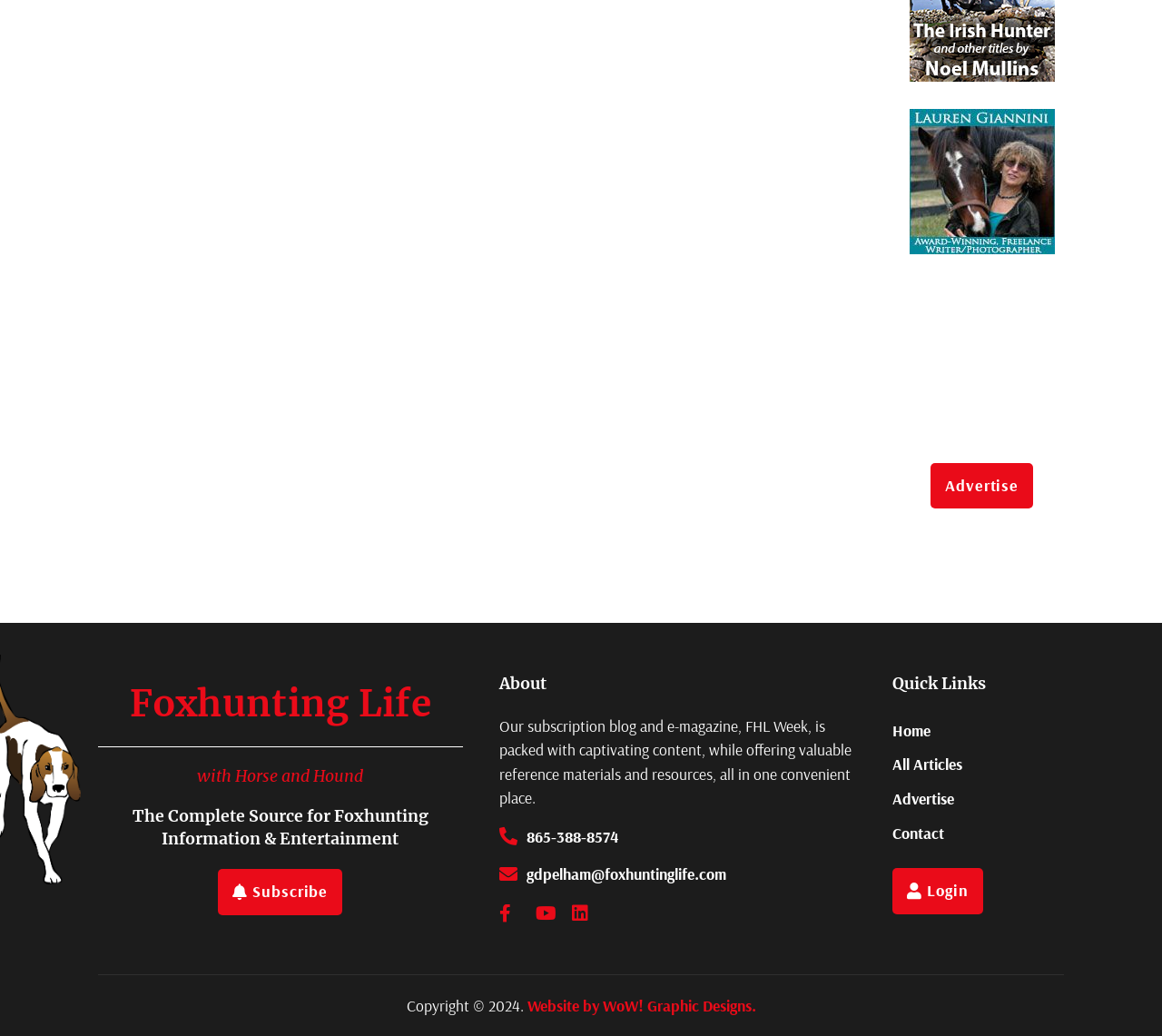Could you find the bounding box coordinates of the clickable area to complete this instruction: "Contact Foxhunting Life"?

[0.429, 0.796, 0.737, 0.819]